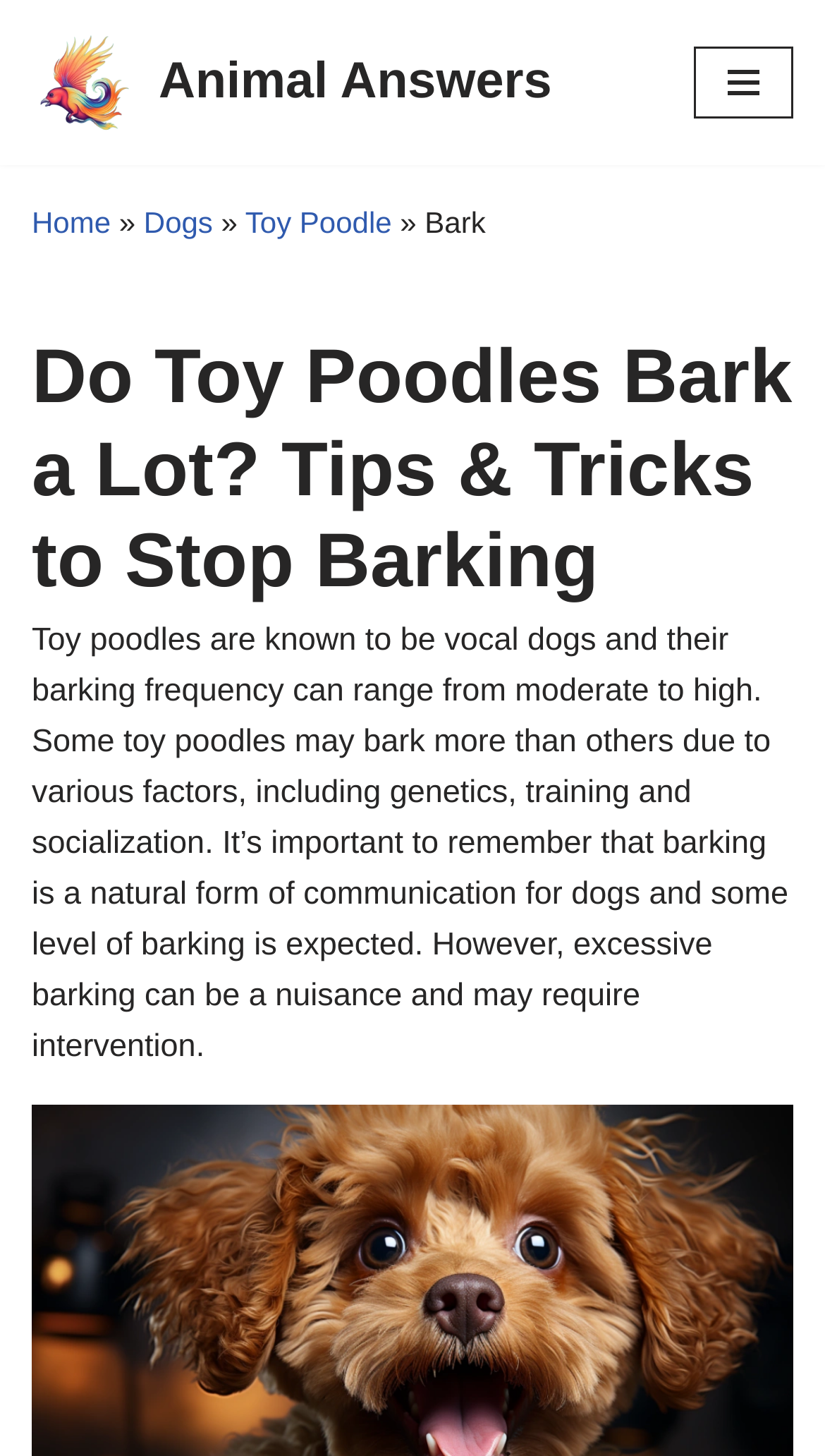Please provide a brief answer to the following inquiry using a single word or phrase:
What is the purpose of the webpage?

Provide tips and tricks to stop barking